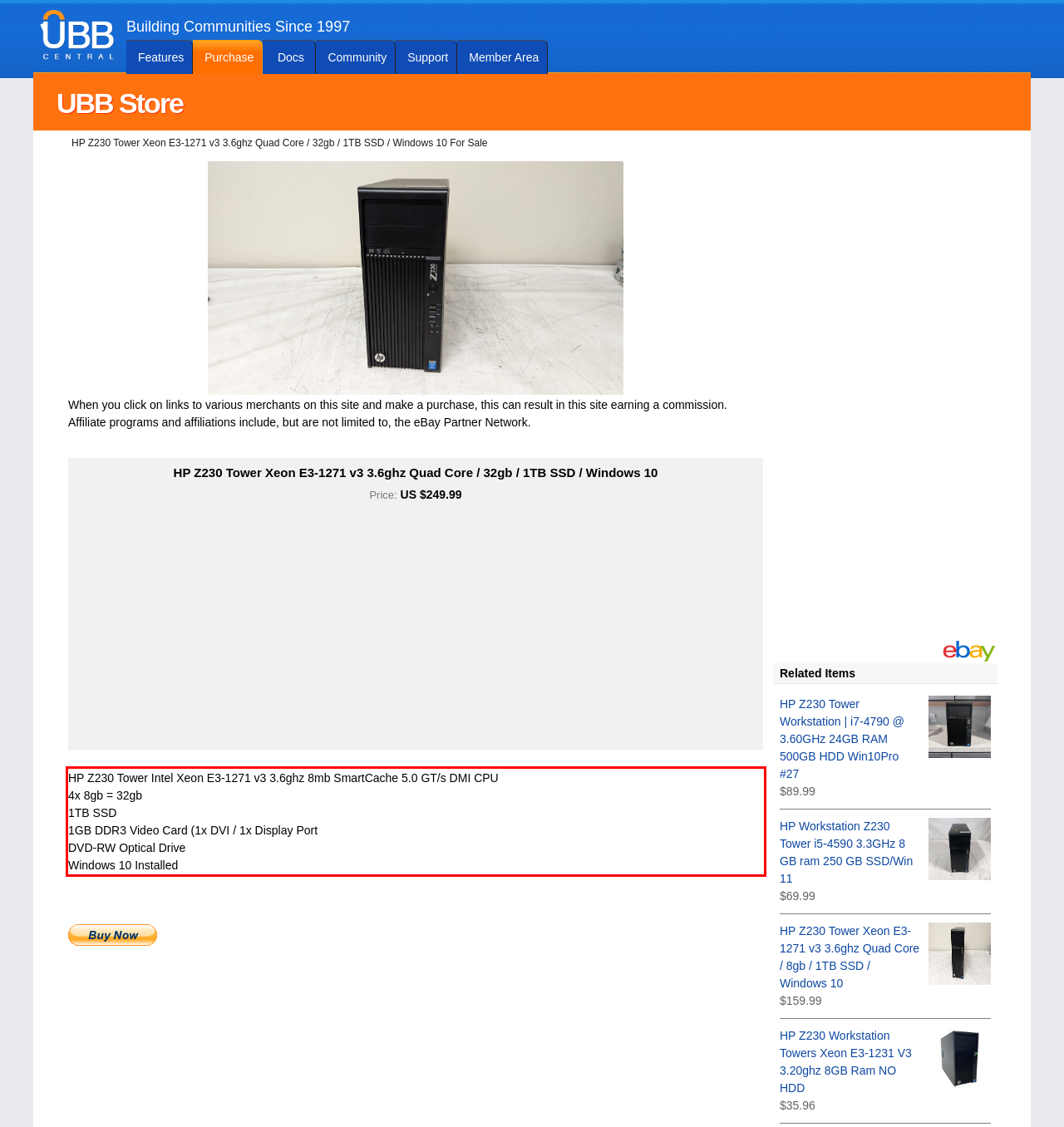Within the provided webpage screenshot, find the red rectangle bounding box and perform OCR to obtain the text content.

HP Z230 Tower Intel Xeon E3-1271 v3 3.6ghz 8mb SmartCache 5.0 GT/s DMI CPU 4x 8gb = 32gb 1TB SSD 1GB DDR3 Video Card (1x DVI / 1x Display Port DVD-RW Optical Drive Windows 10 Installed